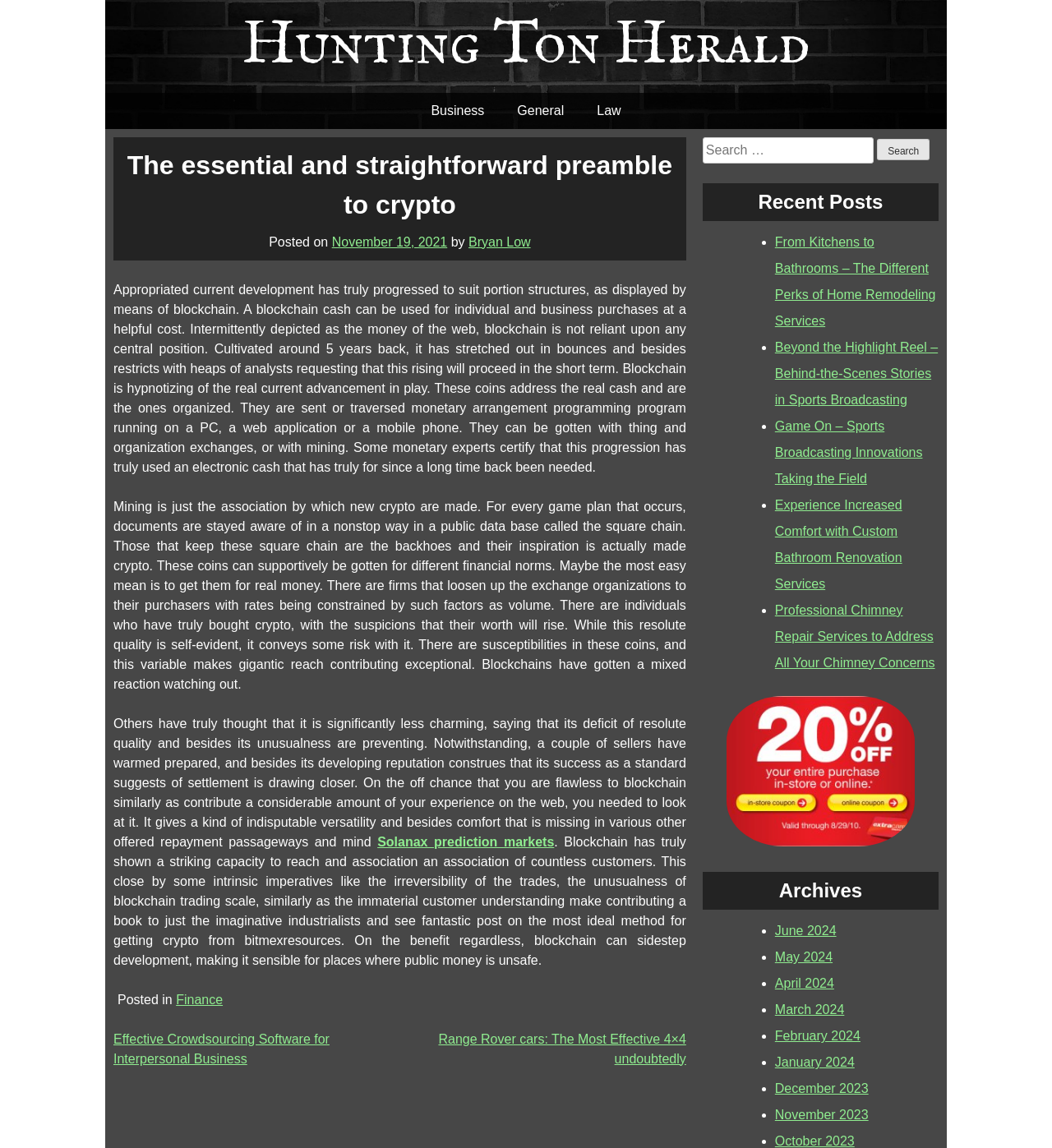Please give a one-word or short phrase response to the following question: 
What is the purpose of mining in blockchain?

To create new crypto